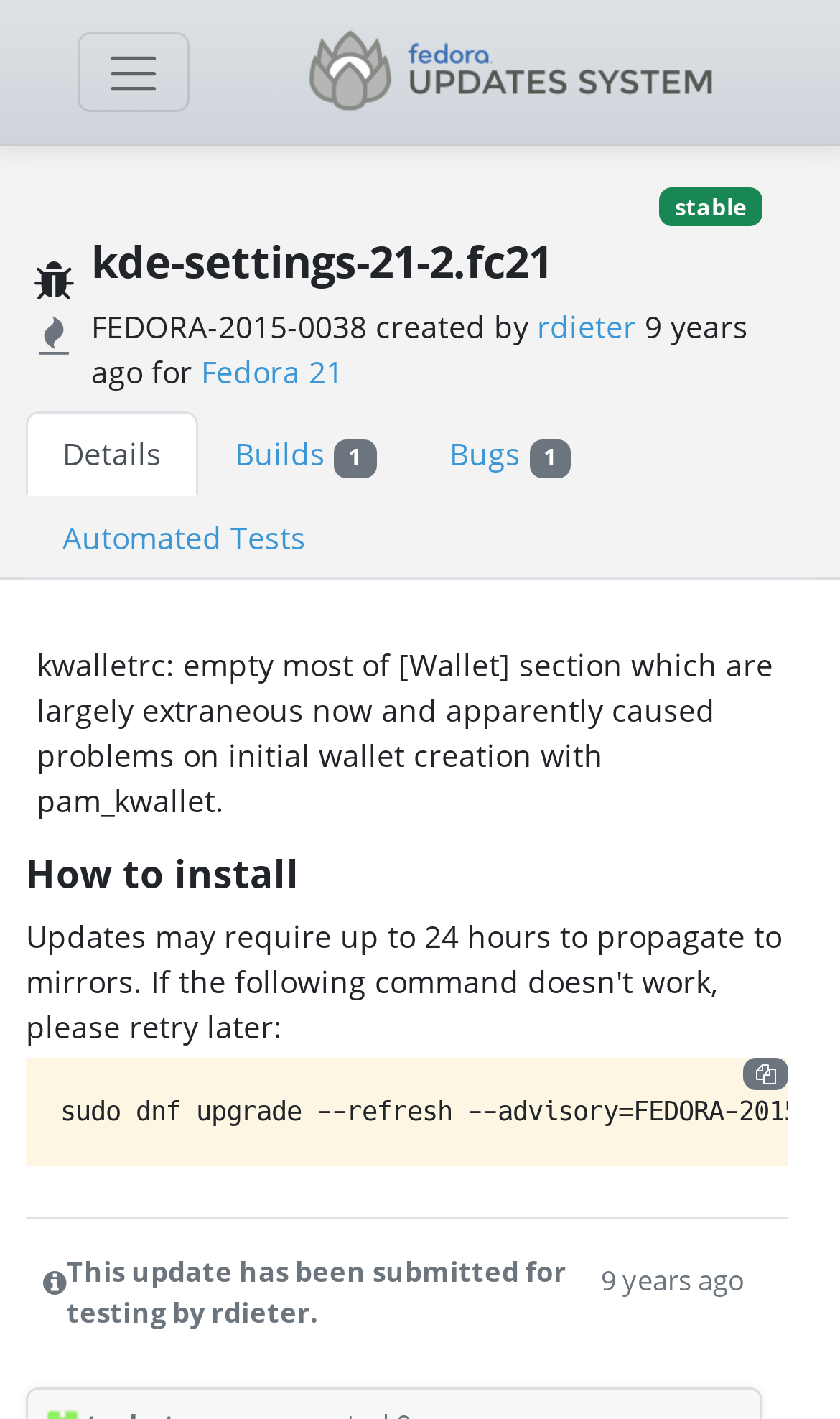Provide the bounding box coordinates of the HTML element described by the text: "Builds 1".

[0.236, 0.291, 0.491, 0.35]